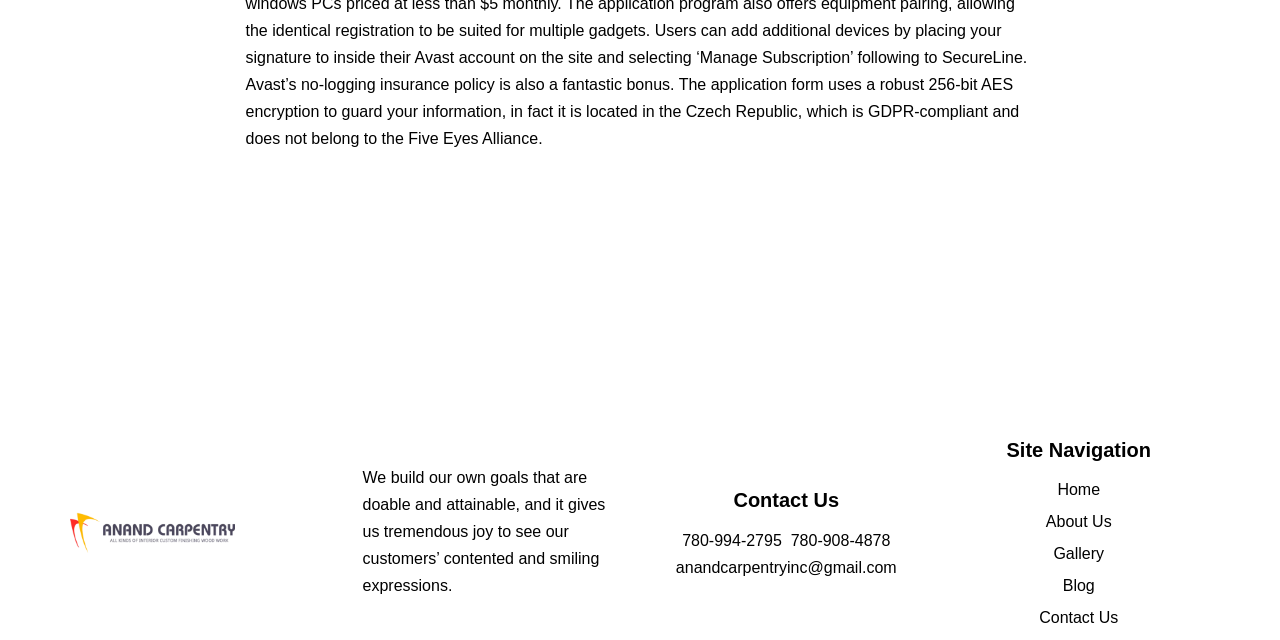Based on the element description "About Us", predict the bounding box coordinates of the UI element.

[0.817, 0.802, 0.868, 0.829]